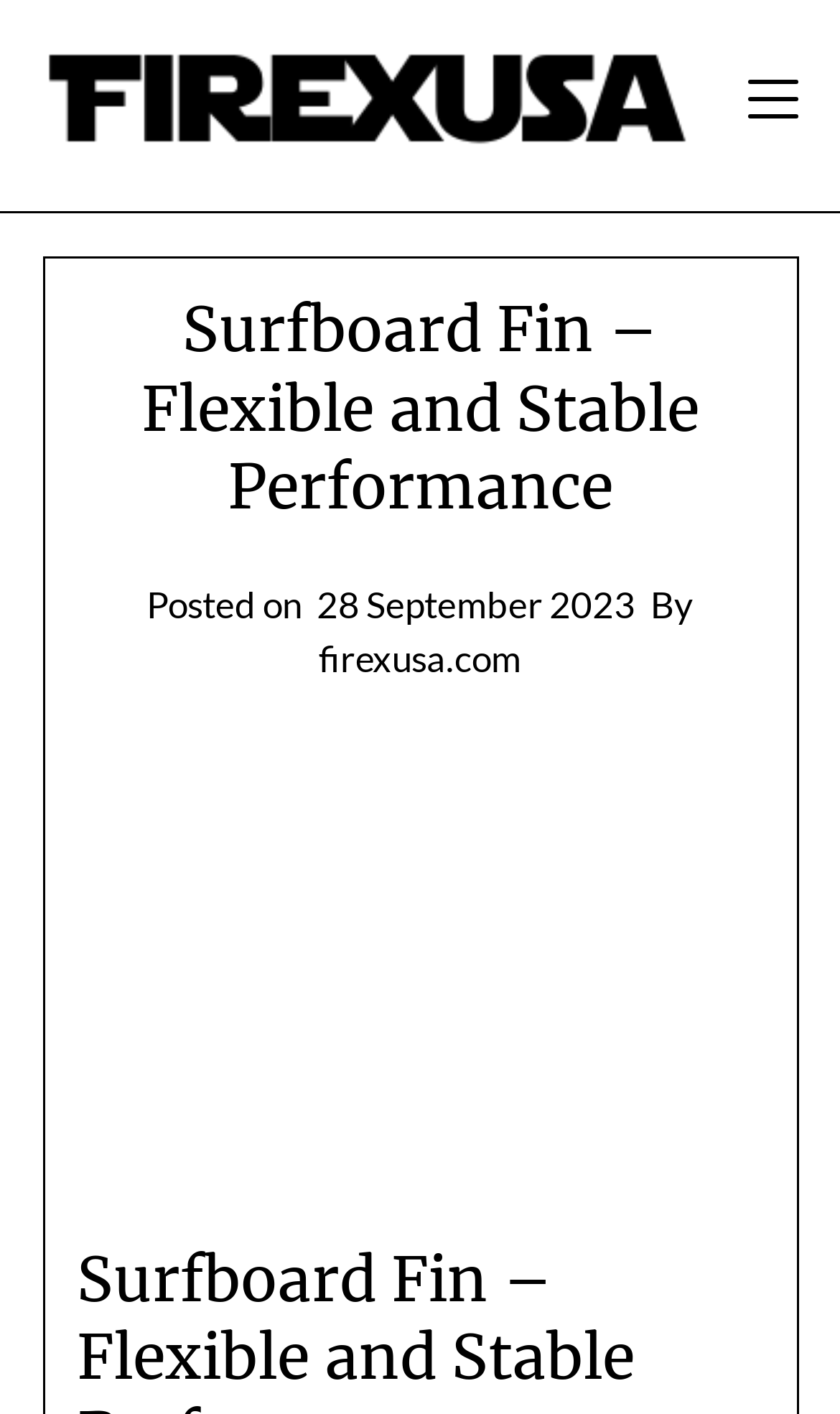Find the bounding box coordinates for the UI element that matches this description: "alt="firexusa"".

[0.05, 0.023, 0.85, 0.127]